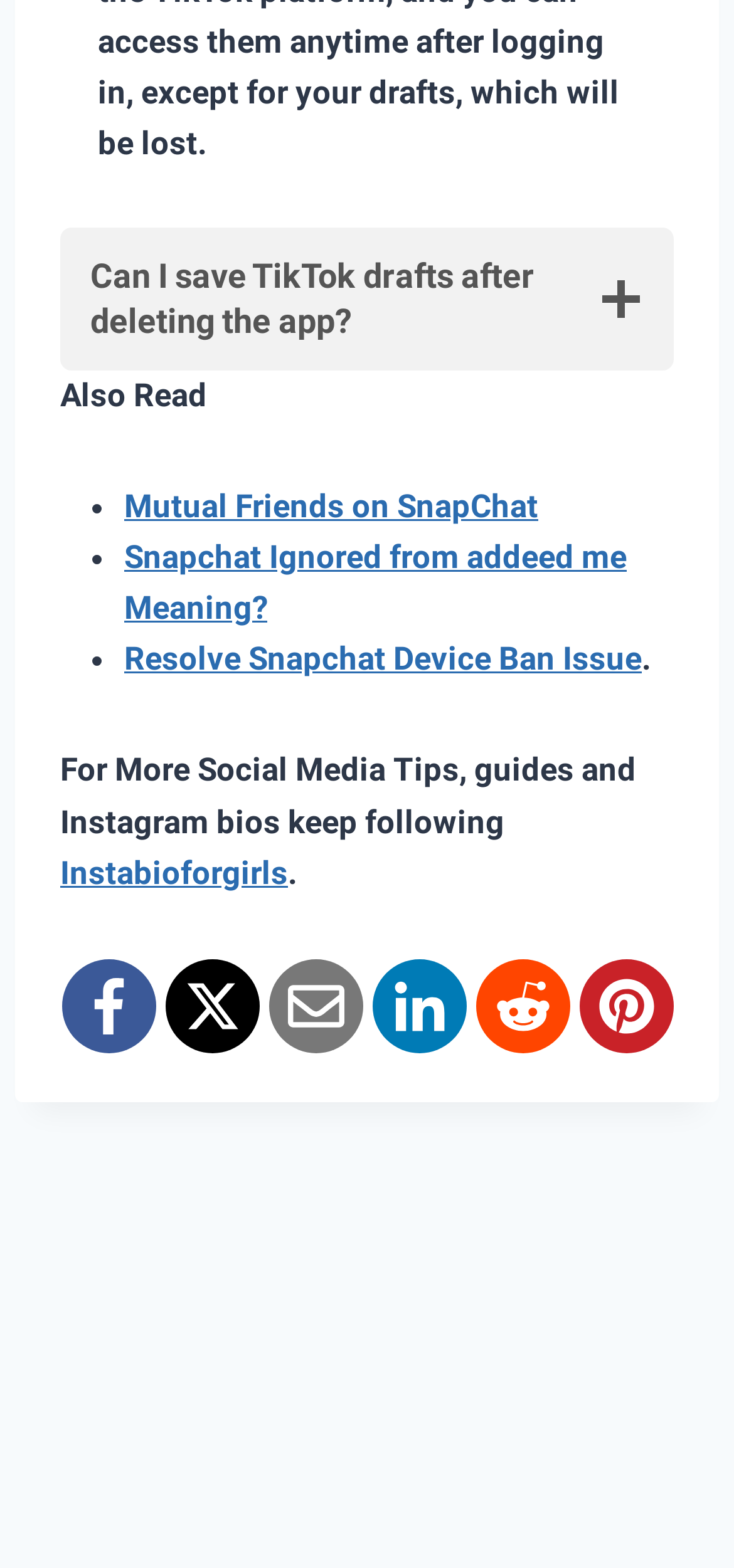Use a single word or phrase to answer the question:
What is the last sentence on the webpage?

For More Social Media Tips, guides and Instagram bios keep following